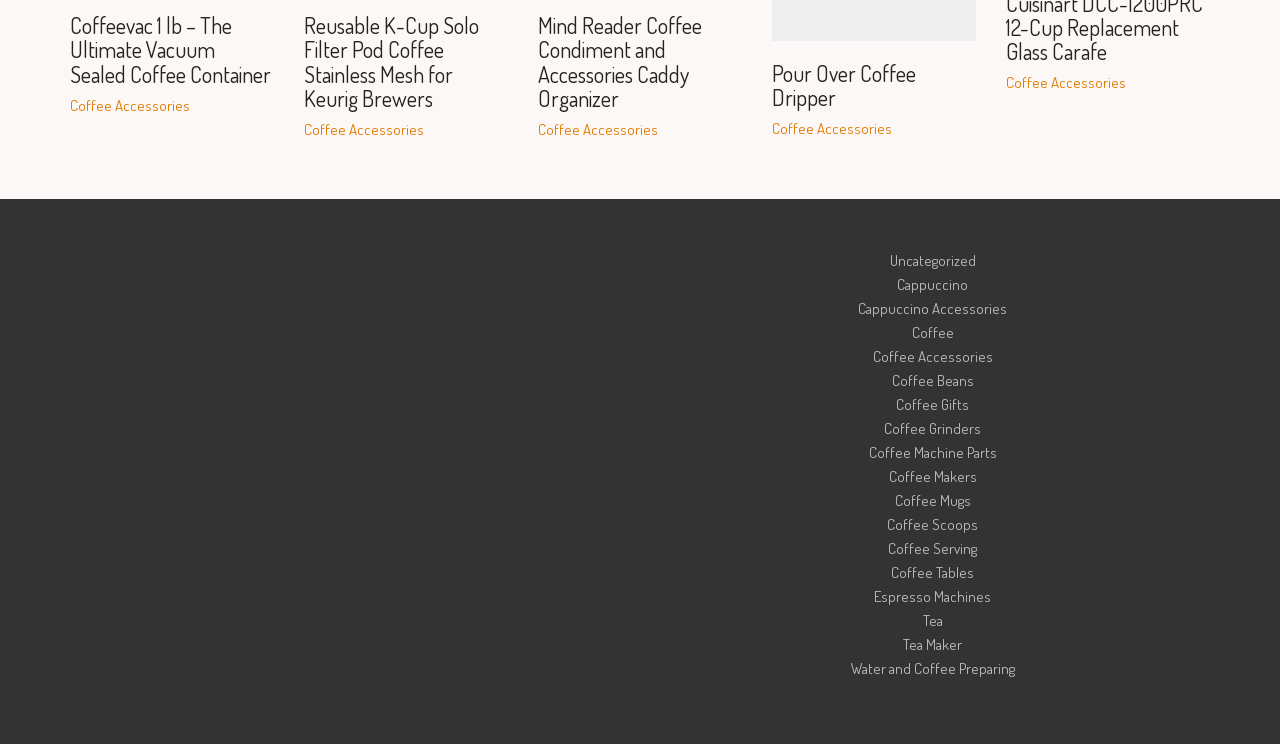Determine the bounding box coordinates of the clickable element to achieve the following action: 'Explore Reusable K-Cup Solo Filter Pod Coffee Stainless Mesh for Keurig Brewers'. Provide the coordinates as four float values between 0 and 1, formatted as [left, top, right, bottom].

[0.238, 0.018, 0.397, 0.148]